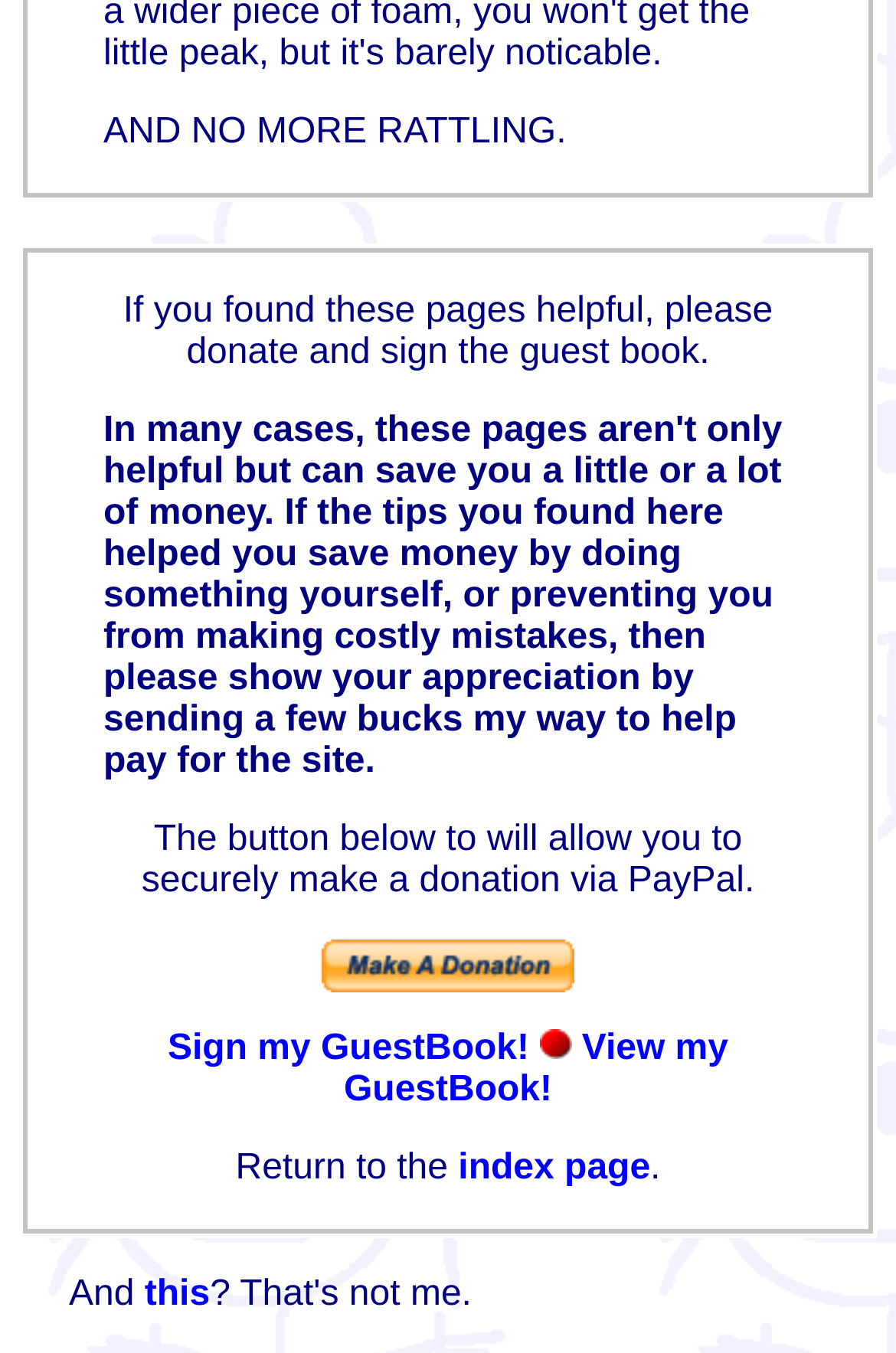How many links are there in the layout table cell?
Please provide a comprehensive answer based on the details in the screenshot.

There are four links in the layout table cell: 'Sign my GuestBook!', 'View my GuestBook!', 'index page', and 'this'.